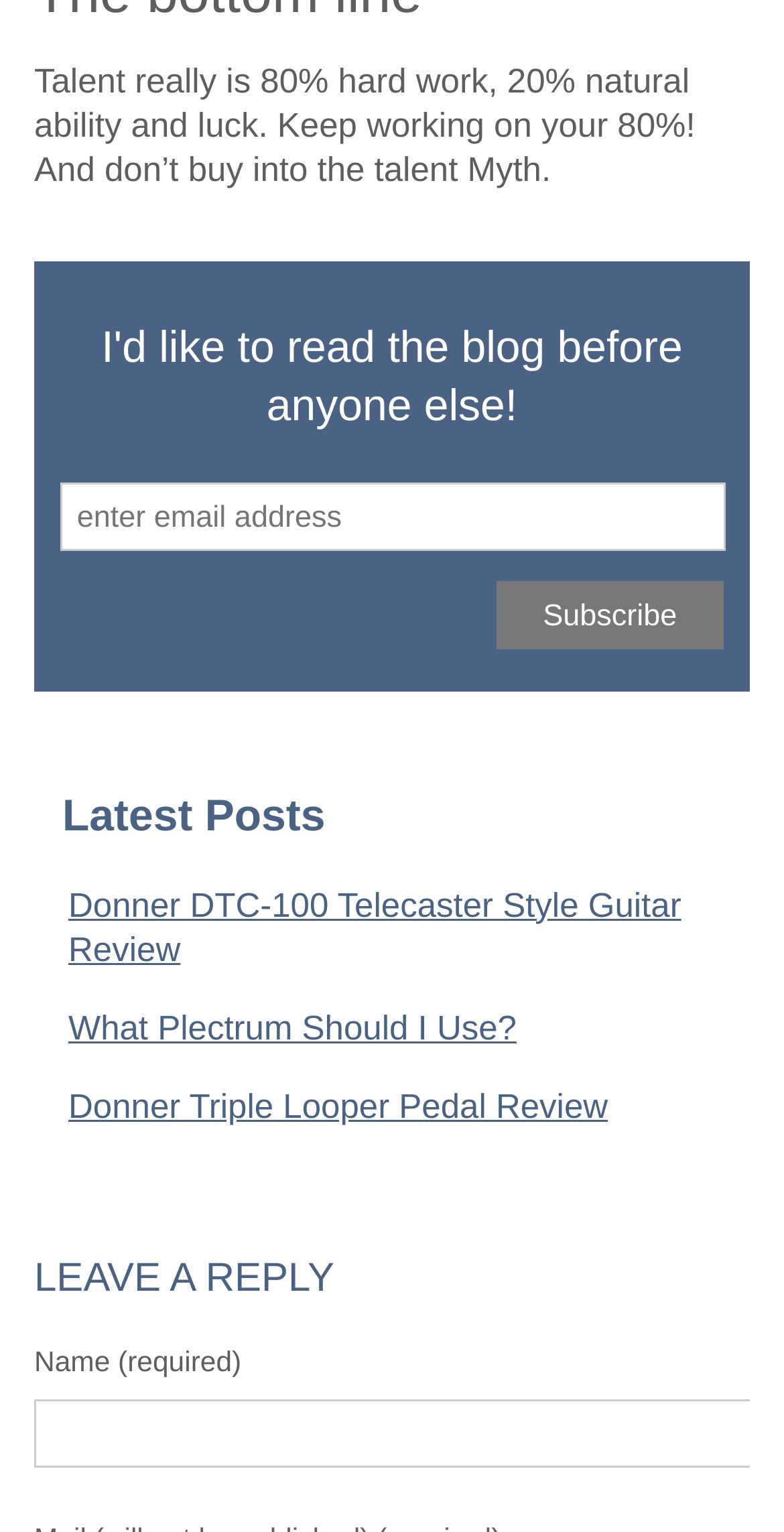Answer the question using only a single word or phrase: 
What is the button below the email textbox for?

Subscribe